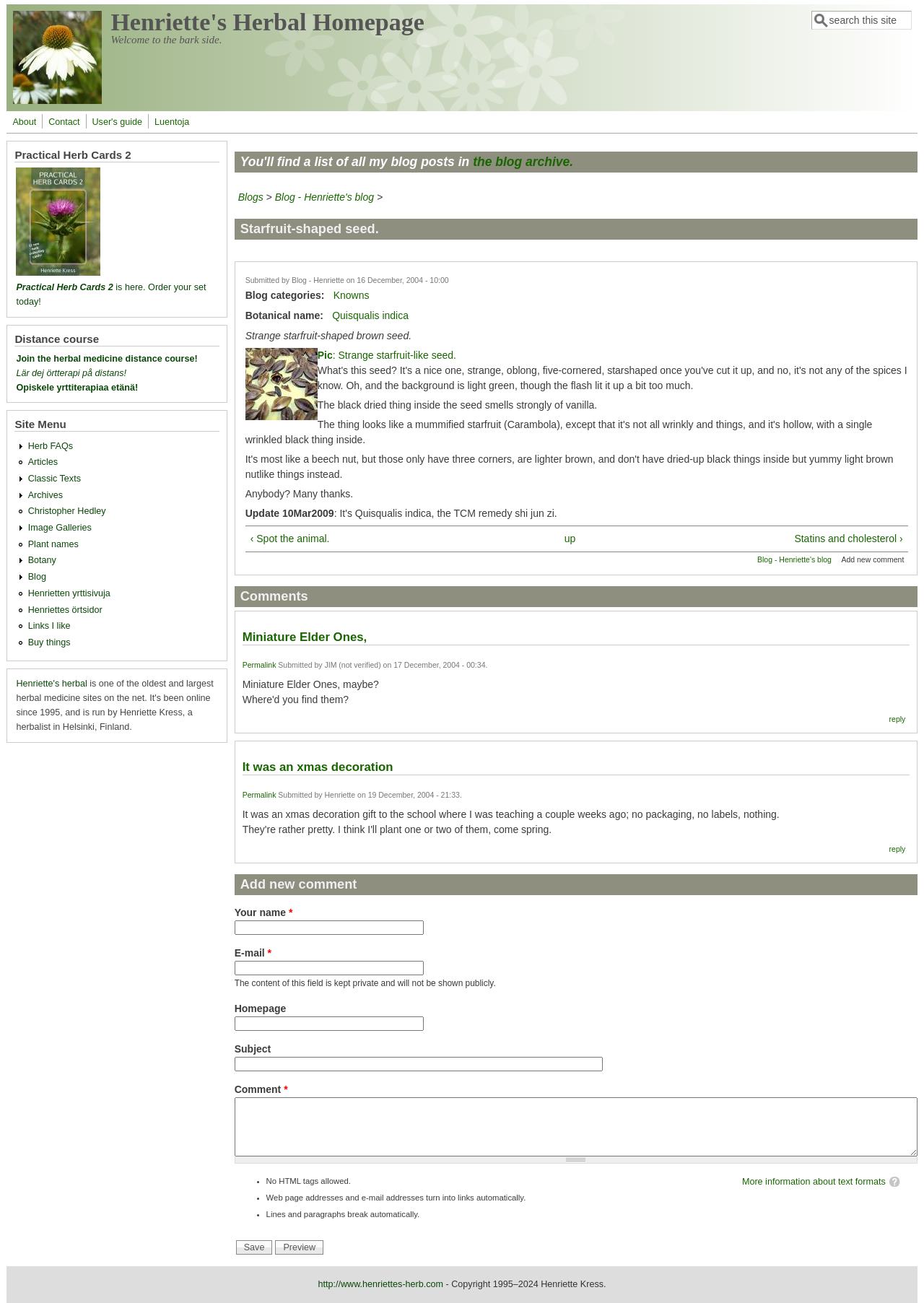Based on the image, give a detailed response to the question: Who wrote the blog post?

I couldn't find the author's name explicitly mentioned on the webpage, although there is a mention of 'Submitted by' followed by a date, but no author name is provided.